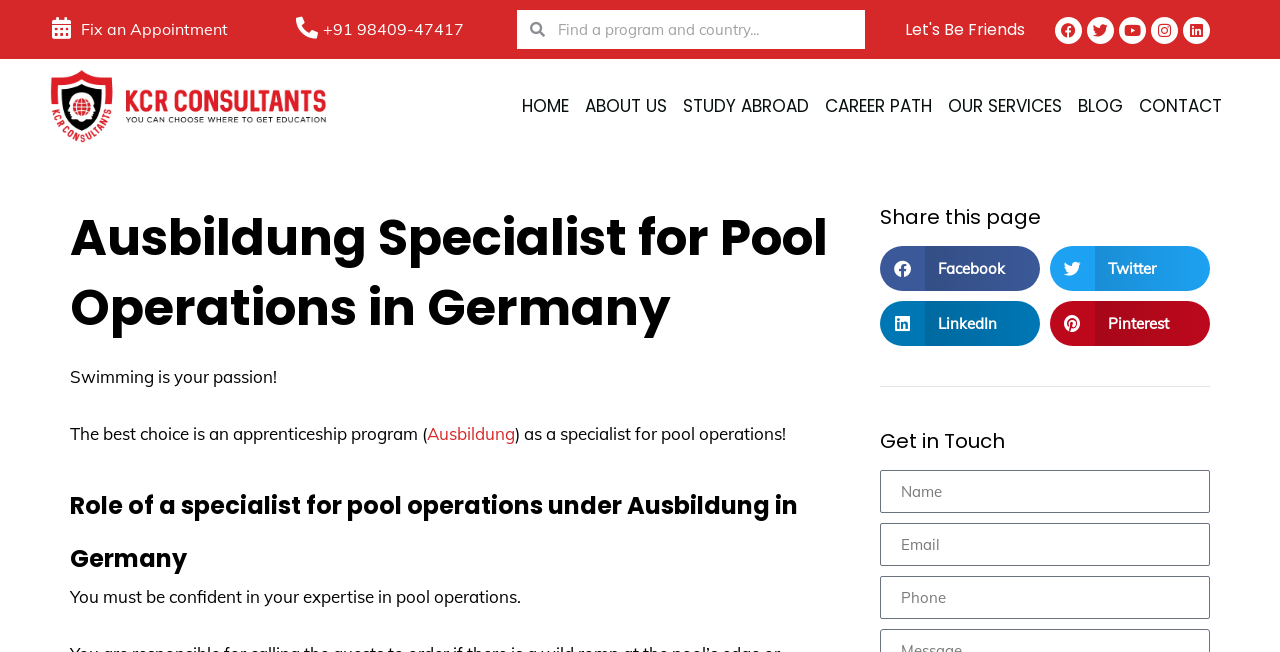Refer to the image and provide an in-depth answer to the question:
What are the social media platforms available to share this page?

I found the answer by looking at the 'Share this page' section which contains buttons to share on Facebook, Twitter, LinkedIn, and Pinterest.